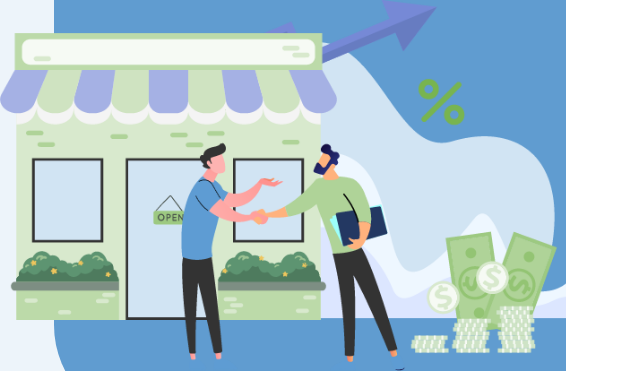What is the status of the business depicted in the image?
Please craft a detailed and exhaustive response to the question.

The presence of an 'OPEN' sign on the charming storefront in the background indicates that the business is operational, implying that it is currently running and open for customers.